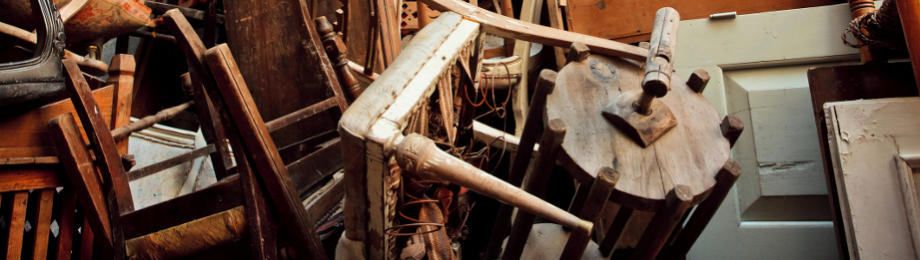Create an elaborate description of the image, covering every aspect.

The image captures a chaotic array of wooden furniture, showcasing a mixture of disassembled chairs and a table, all piled haphazardly together. The scene highlights the clutter associated with junk removal, emphasizing the types of items that local waste removal services, as part of their full-service offerings, often handle. These services focus on efficiently clearing out unwanted household items, including heavy furniture, to facilitate proper disposal and recycling. The background elements suggest a residential or commercial setting, further underscoring the need for reliable junk removal solutions to declutter these spaces effectively.